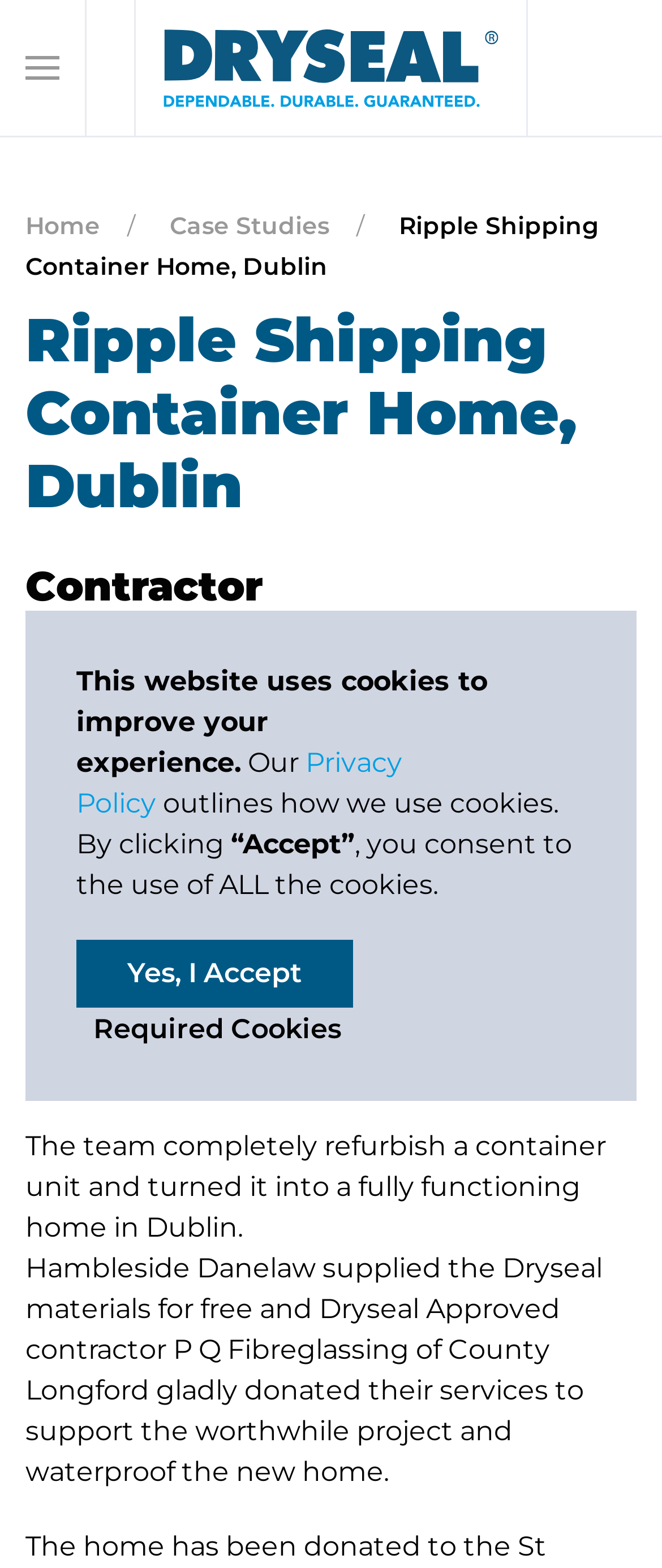Identify and provide the text content of the webpage's primary headline.

Ripple Shipping Container Home, Dublin